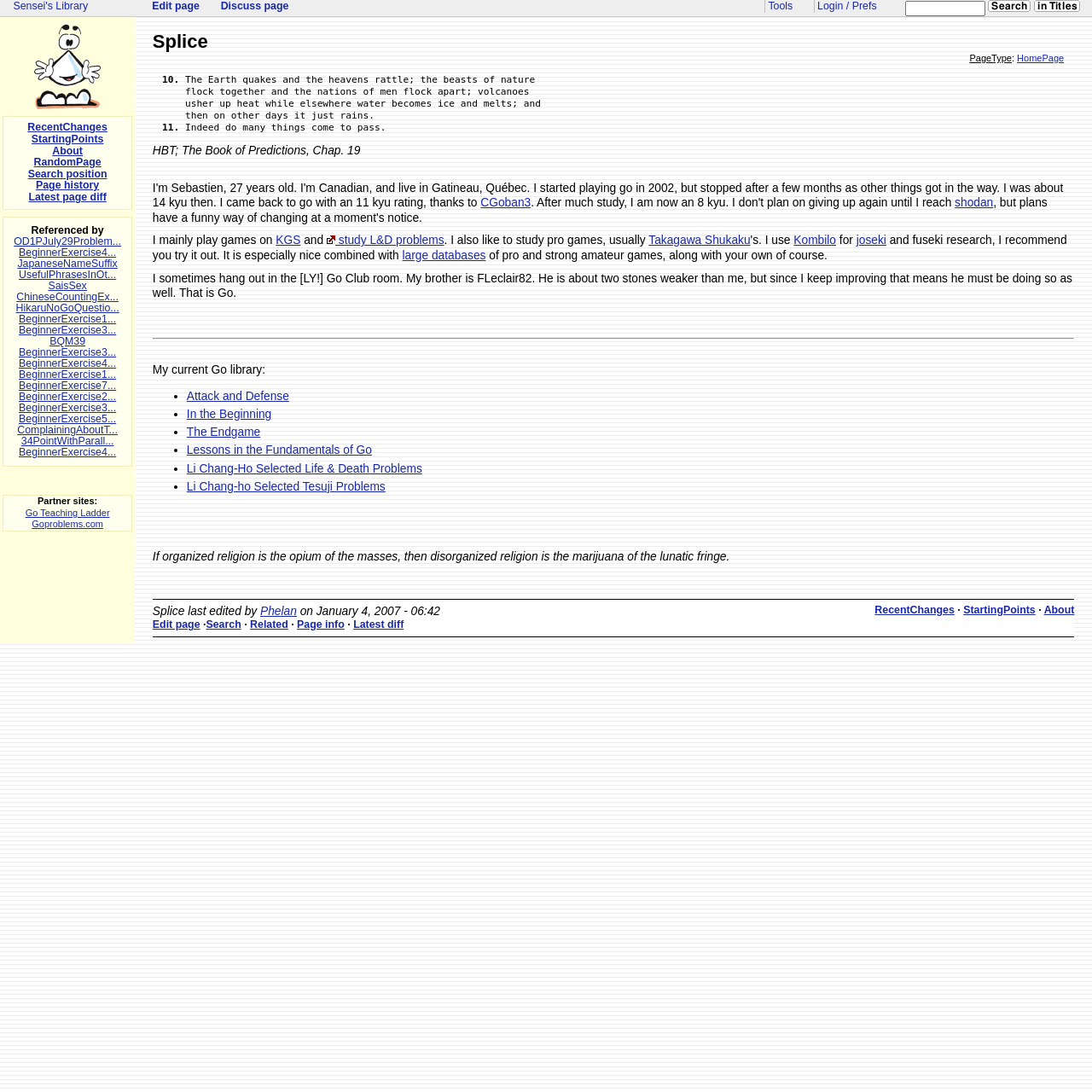Please locate the bounding box coordinates for the element that should be clicked to achieve the following instruction: "Search for something". Ensure the coordinates are given as four float numbers between 0 and 1, i.e., [left, top, right, bottom].

[0.189, 0.567, 0.221, 0.578]